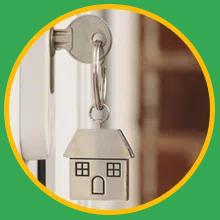What is the focus of Gold Locksmith Store?
Answer with a single word or phrase by referring to the visual content.

Affordability and quality